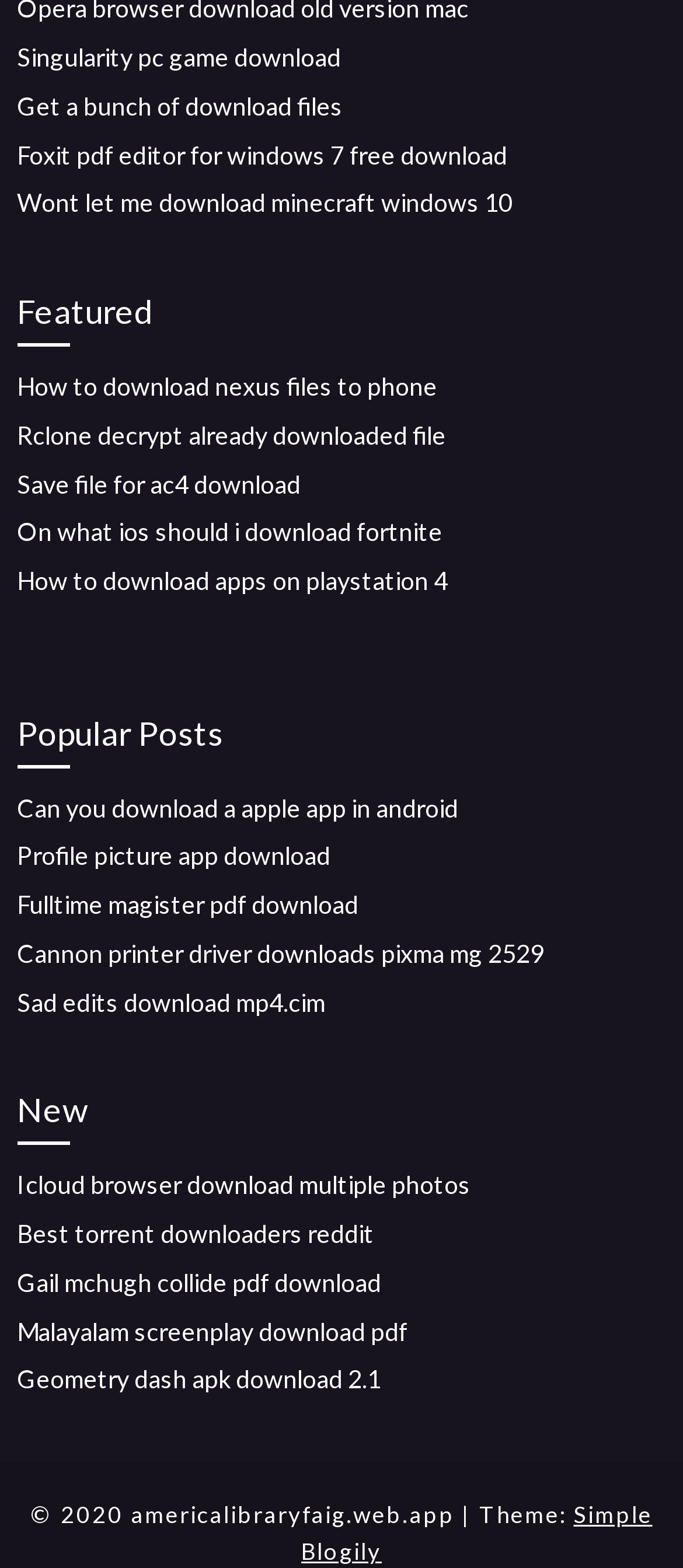Provide a thorough and detailed response to the question by examining the image: 
How are the links on the webpage organized?

The links on the webpage are organized into categories, with headings such as 'Featured', 'Popular Posts', and 'New'. This suggests that the links are grouped based on their popularity or relevance, making it easier for users to find what they are looking for.